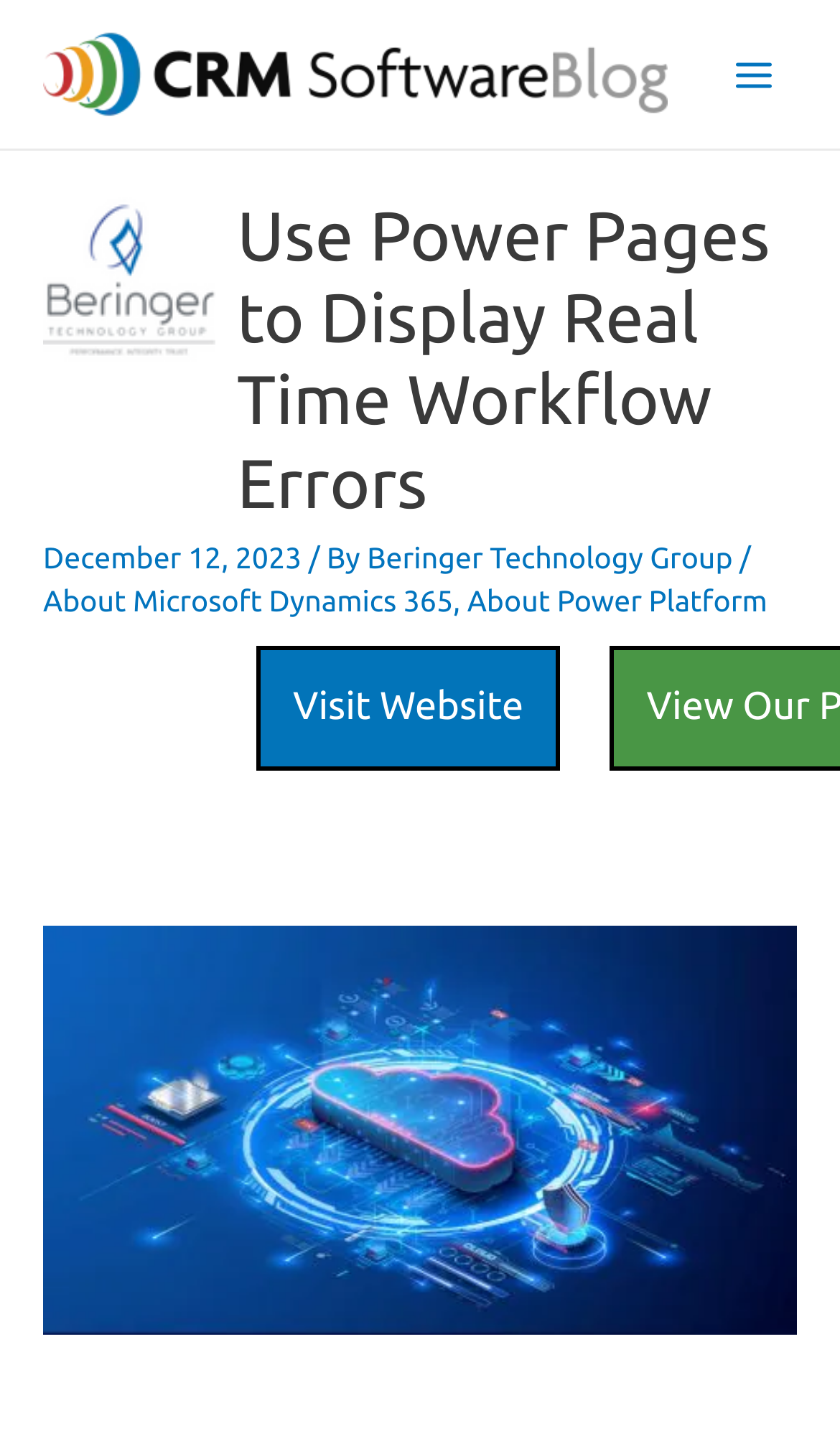Please specify the bounding box coordinates in the format (top-left x, top-left y, bottom-right x, bottom-right y), with values ranging from 0 to 1. Identify the bounding box for the UI component described as follows: About Power Platform

[0.556, 0.401, 0.914, 0.425]